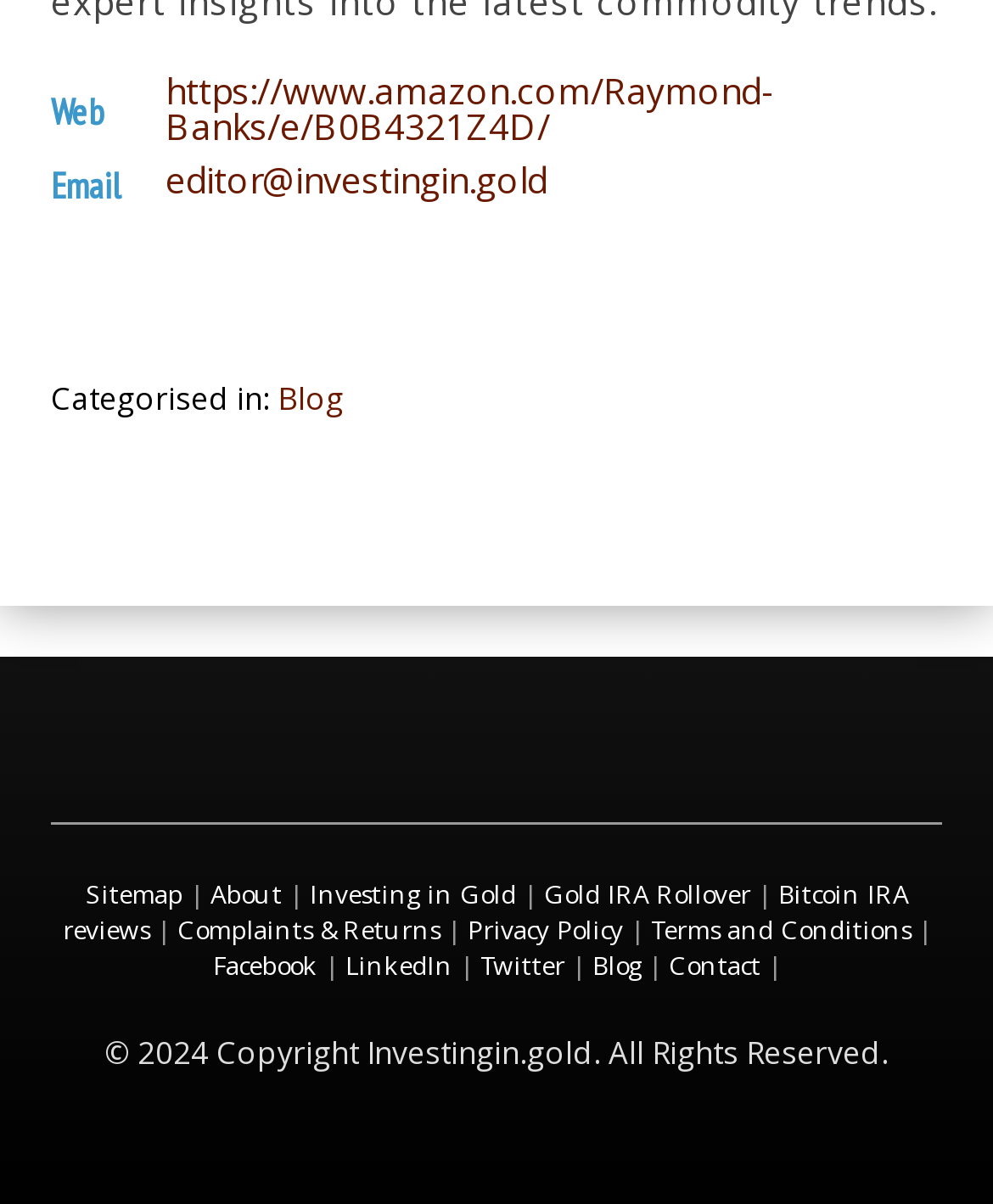Based on the element description Terms and Conditions, identify the bounding box of the UI element in the given webpage screenshot. The coordinates should be in the format (top-left x, top-left y, bottom-right x, bottom-right y) and must be between 0 and 1.

[0.655, 0.756, 0.917, 0.786]